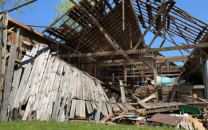Answer in one word or a short phrase: 
What is scattered across the ground?

Debris